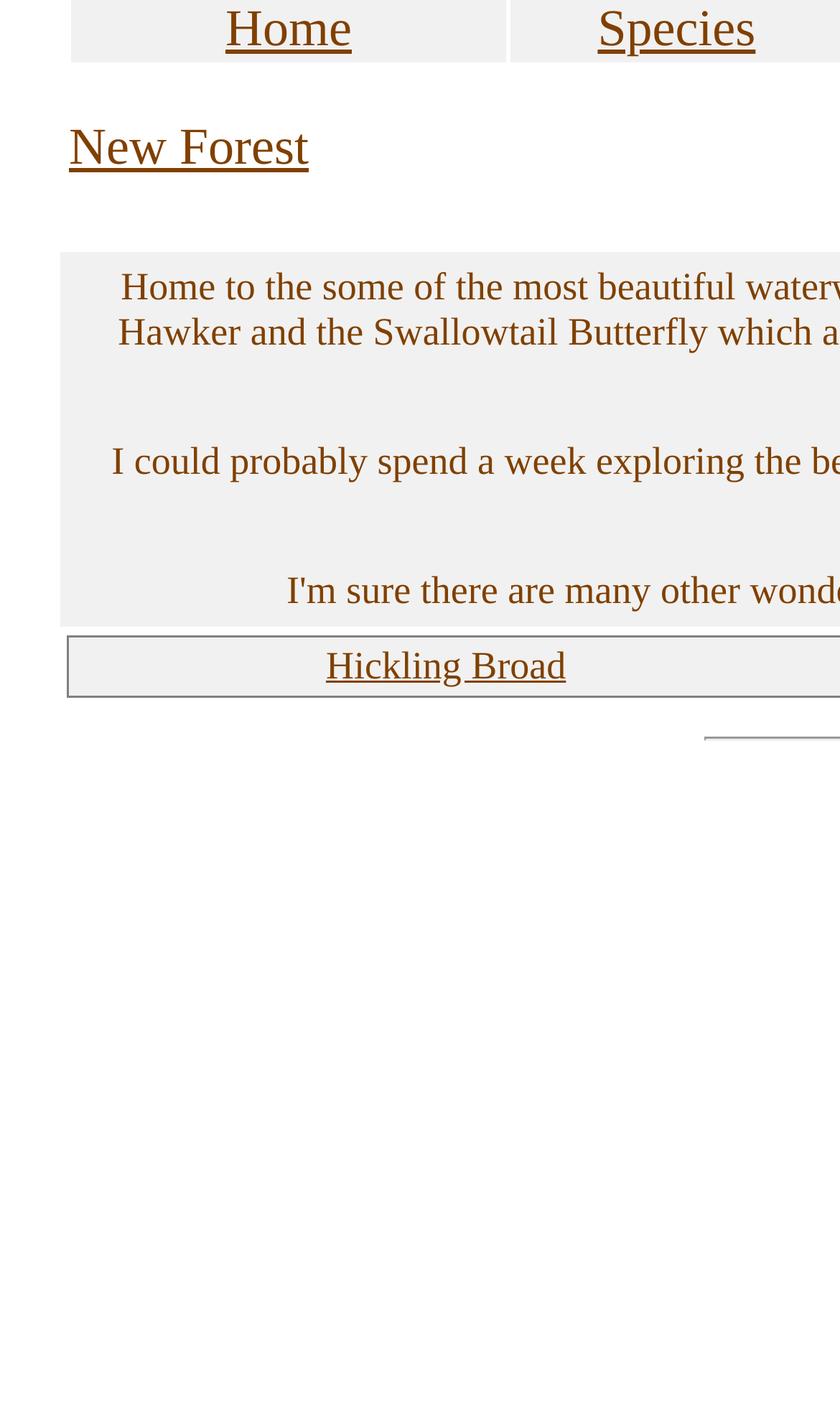Provide the bounding box coordinates, formatted as (top-left x, top-left y, bottom-right x, bottom-right y), with all values being floating point numbers between 0 and 1. Identify the bounding box of the UI element that matches the description: Species

[0.711, 0.002, 0.899, 0.041]